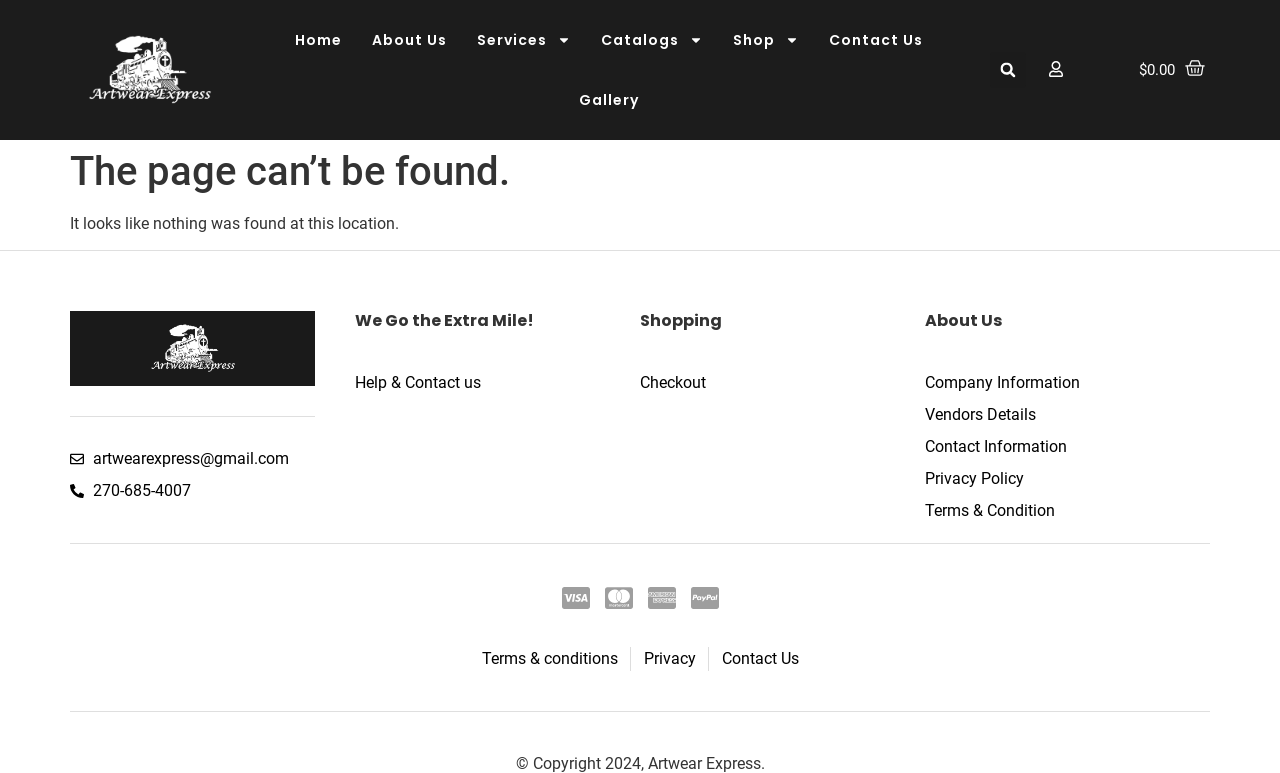Could you determine the bounding box coordinates of the clickable element to complete the instruction: "Visit DC Theatre Scene"? Provide the coordinates as four float numbers between 0 and 1, i.e., [left, top, right, bottom].

None